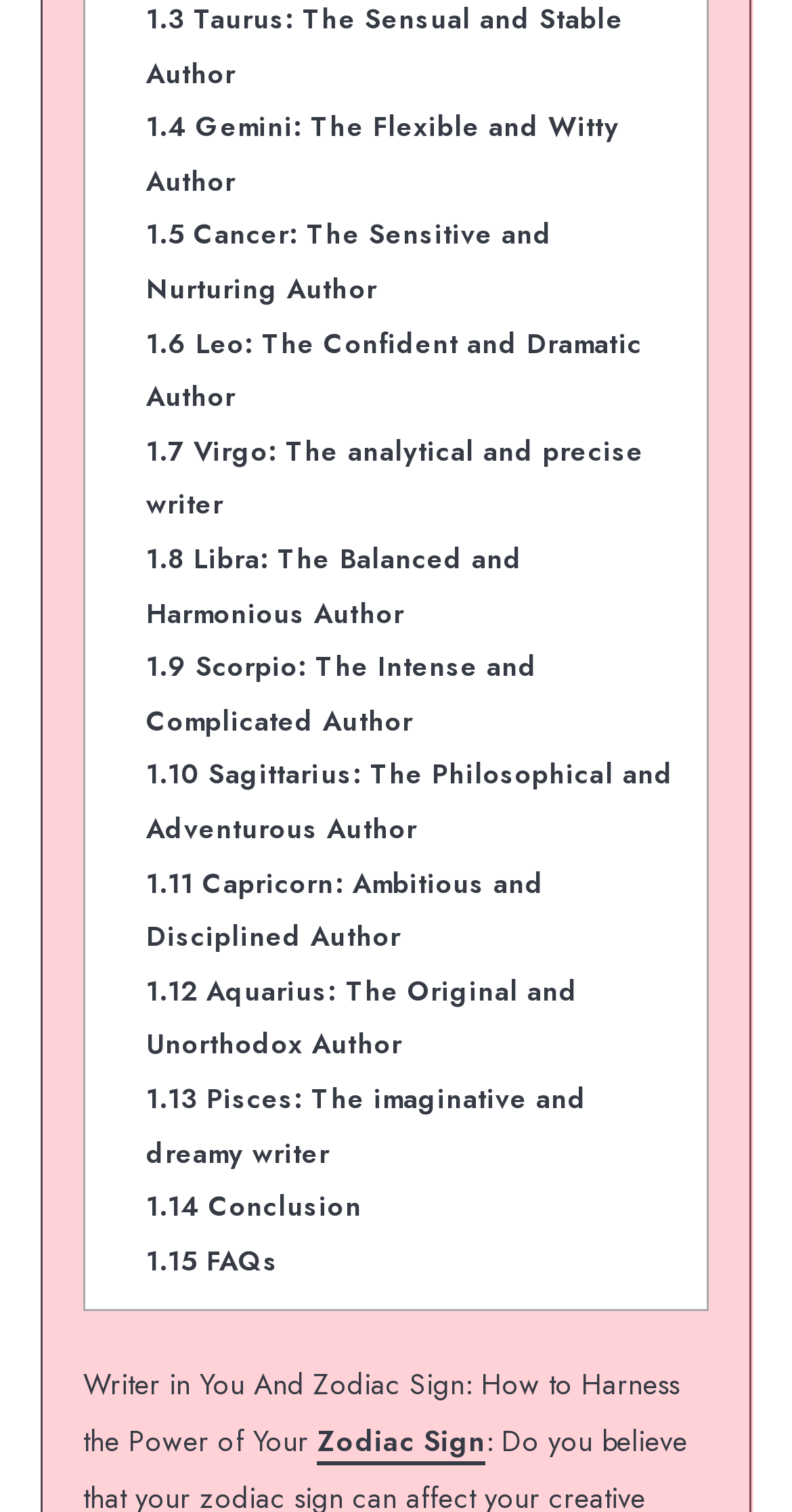Look at the image and answer the question in detail:
What is the purpose of the 'Zodiac Sign' link?

The 'Zodiac Sign' link is likely intended to provide more information about the relationship between a writer's zodiac sign and their writing style or personality, as it is located near the static text 'Writer in You And Zodiac Sign: How to Harness the Power of Your'.